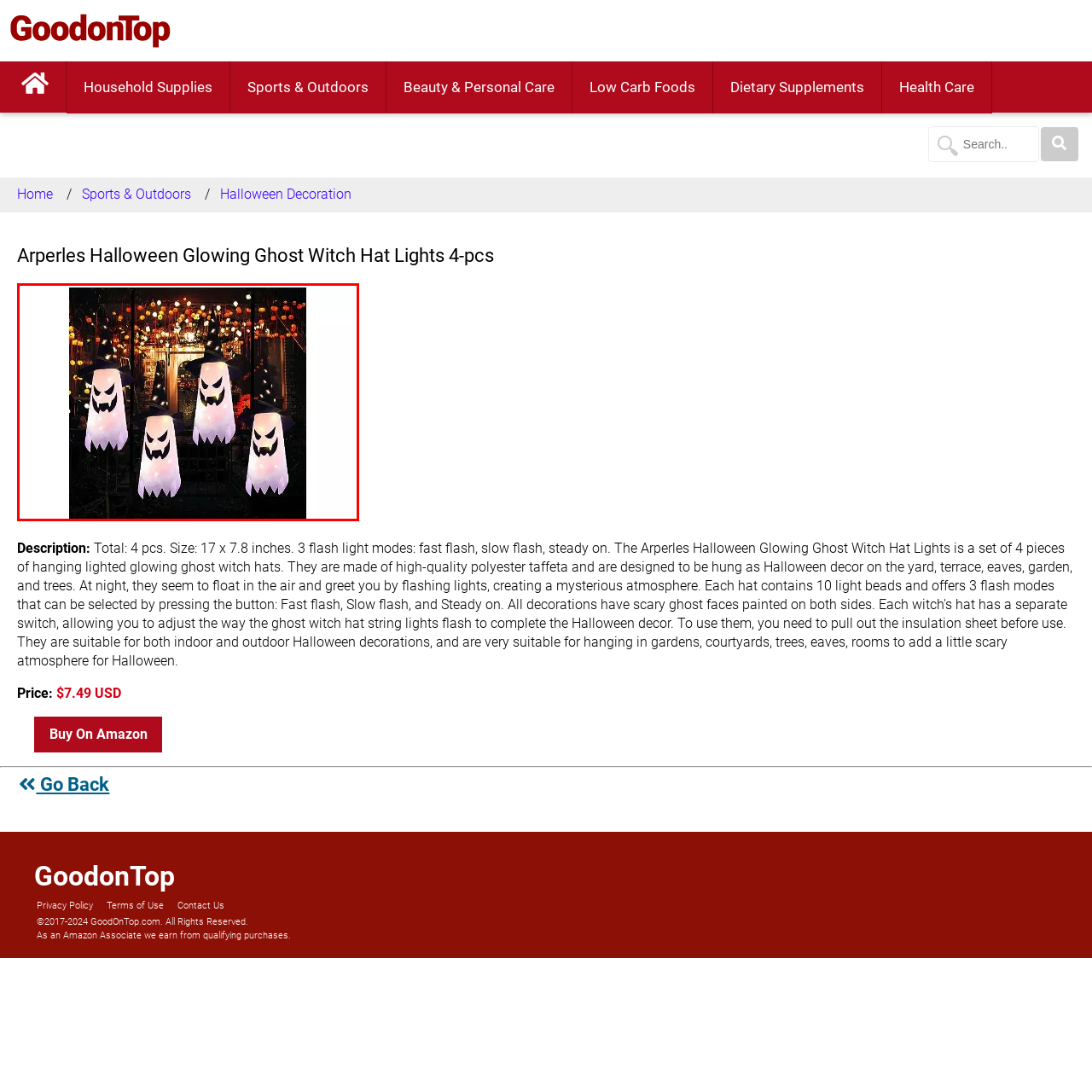Observe the image enclosed by the red rectangle, then respond to the question in one word or phrase:
What type of lights are in the backdrop?

Fairy lights